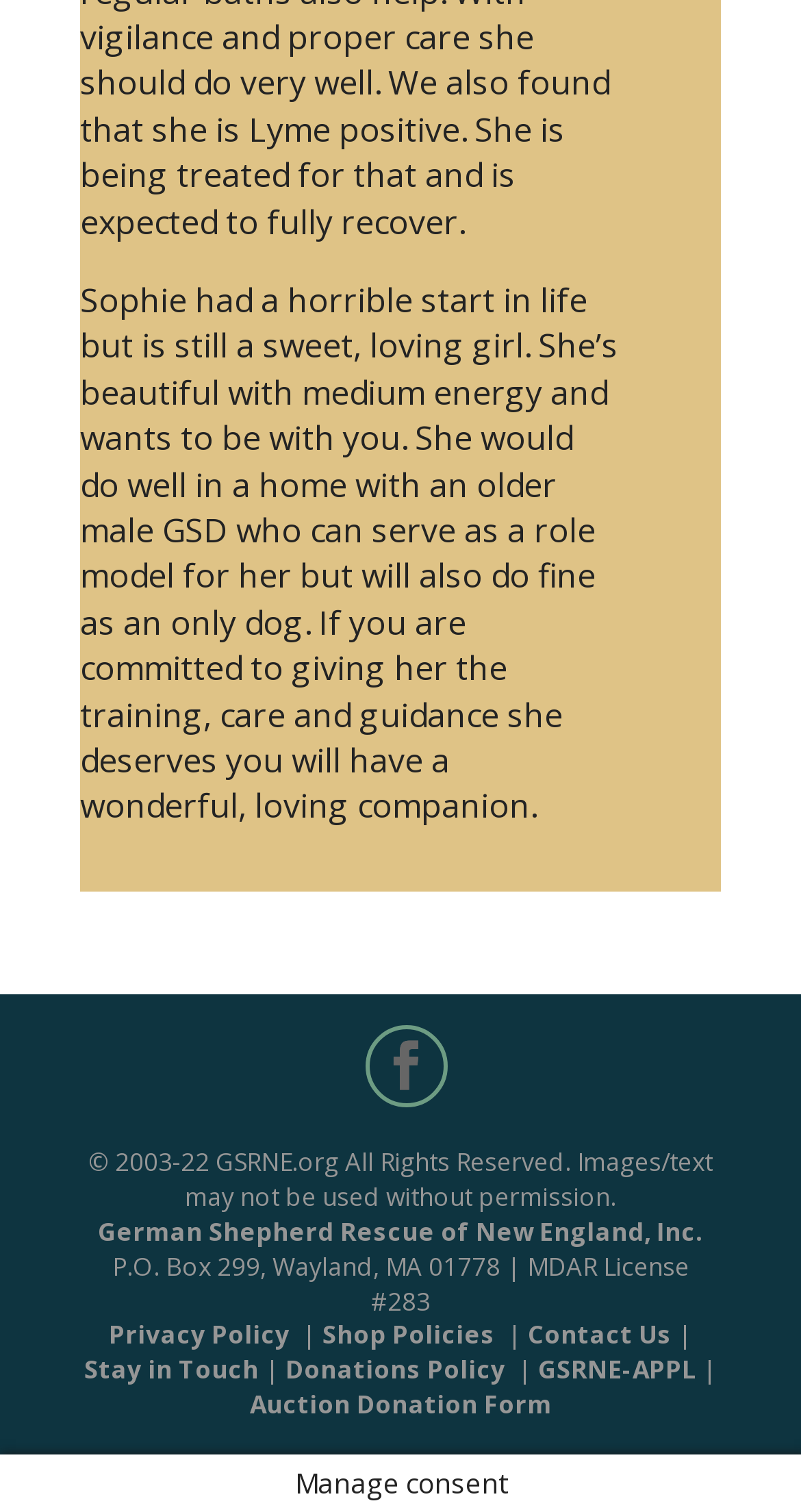Locate the bounding box coordinates of the clickable element to fulfill the following instruction: "contact us". Provide the coordinates as four float numbers between 0 and 1 in the format [left, top, right, bottom].

[0.659, 0.871, 0.838, 0.894]